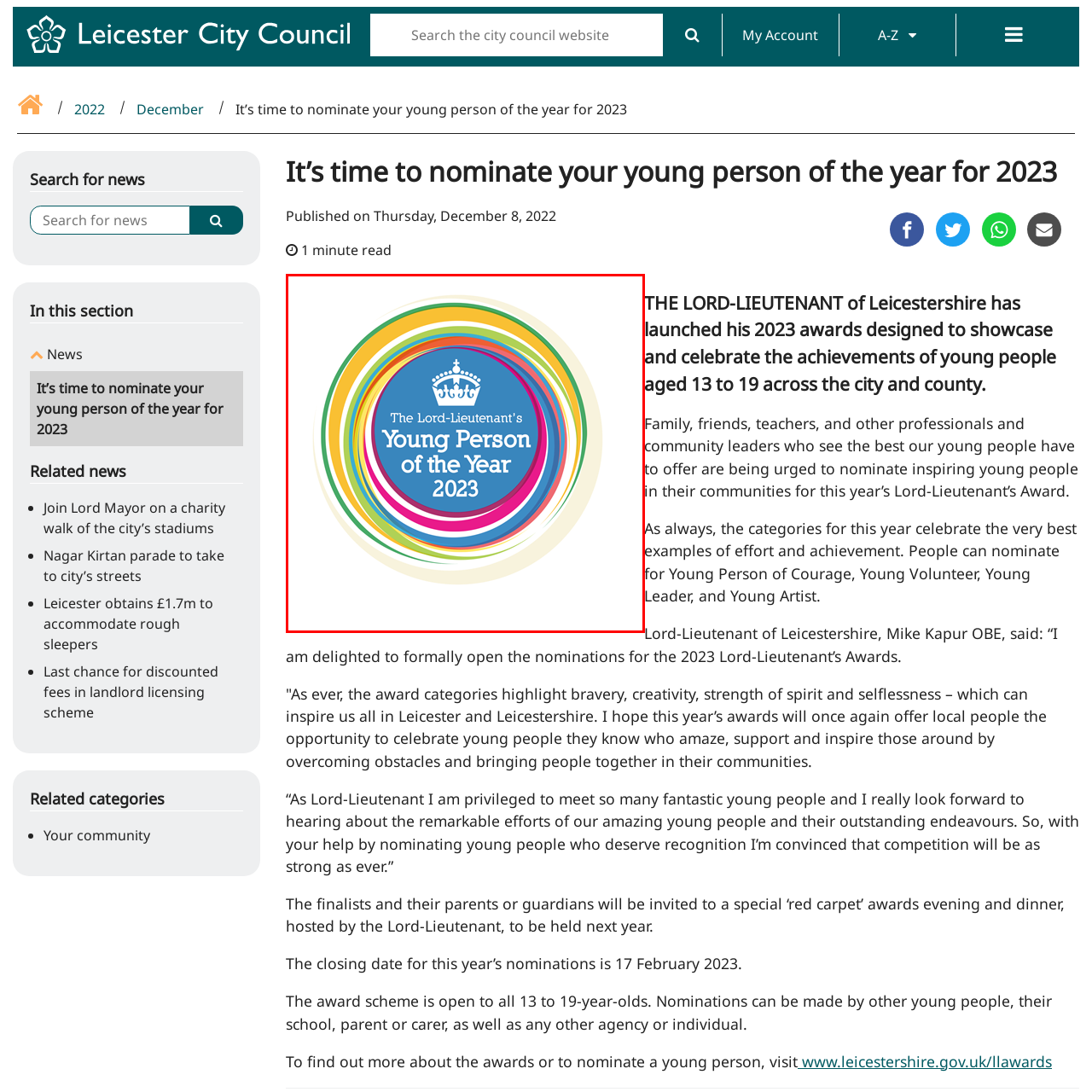What is the symbol at the center of the logo?
Observe the image within the red bounding box and give a detailed and thorough answer to the question.

The caption describes the logo as having a stylized crown at its center, which symbolizes honor and recognition, representing the achievements of young individuals.